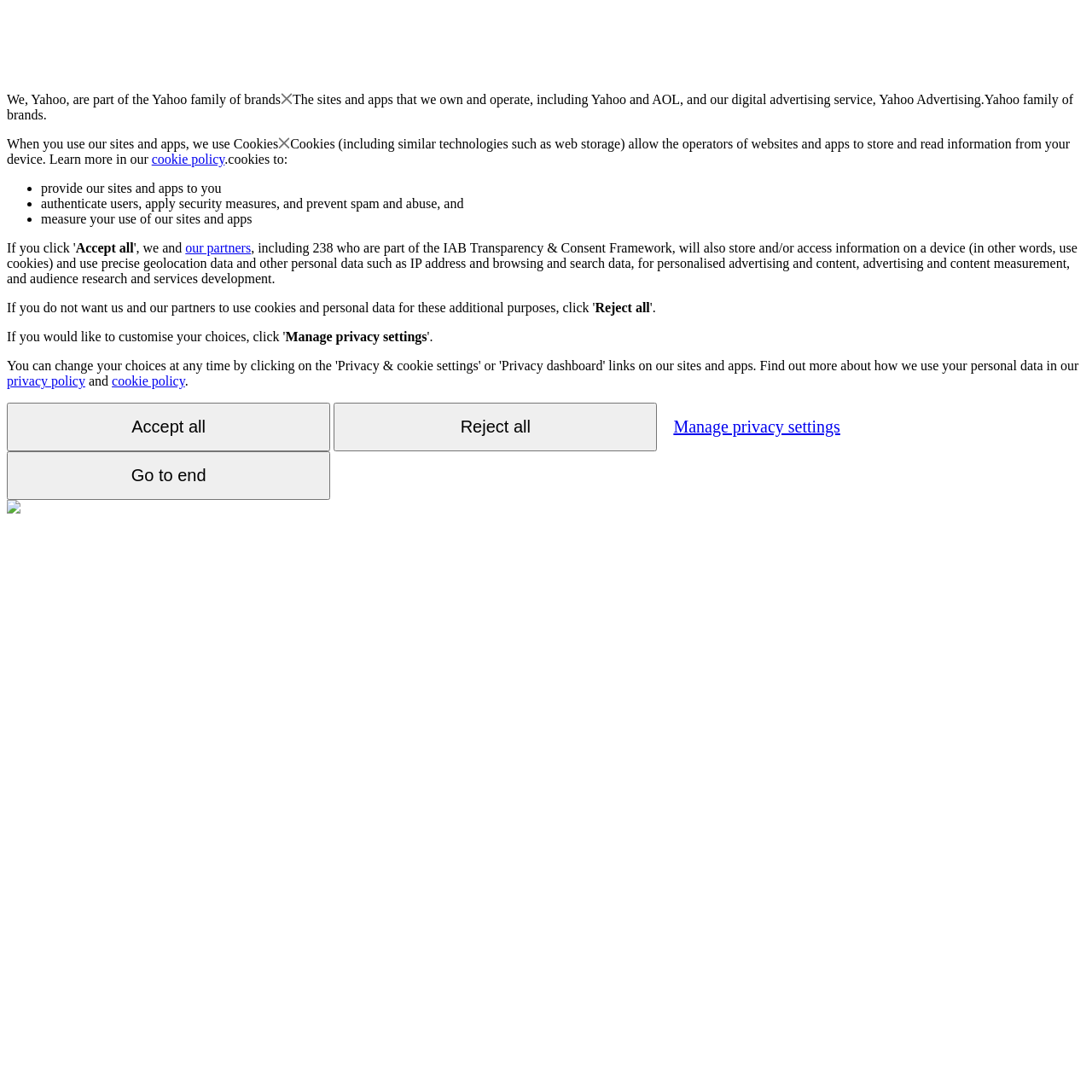Please specify the bounding box coordinates of the region to click in order to perform the following instruction: "Click the 'Accept all' button".

[0.069, 0.22, 0.122, 0.234]